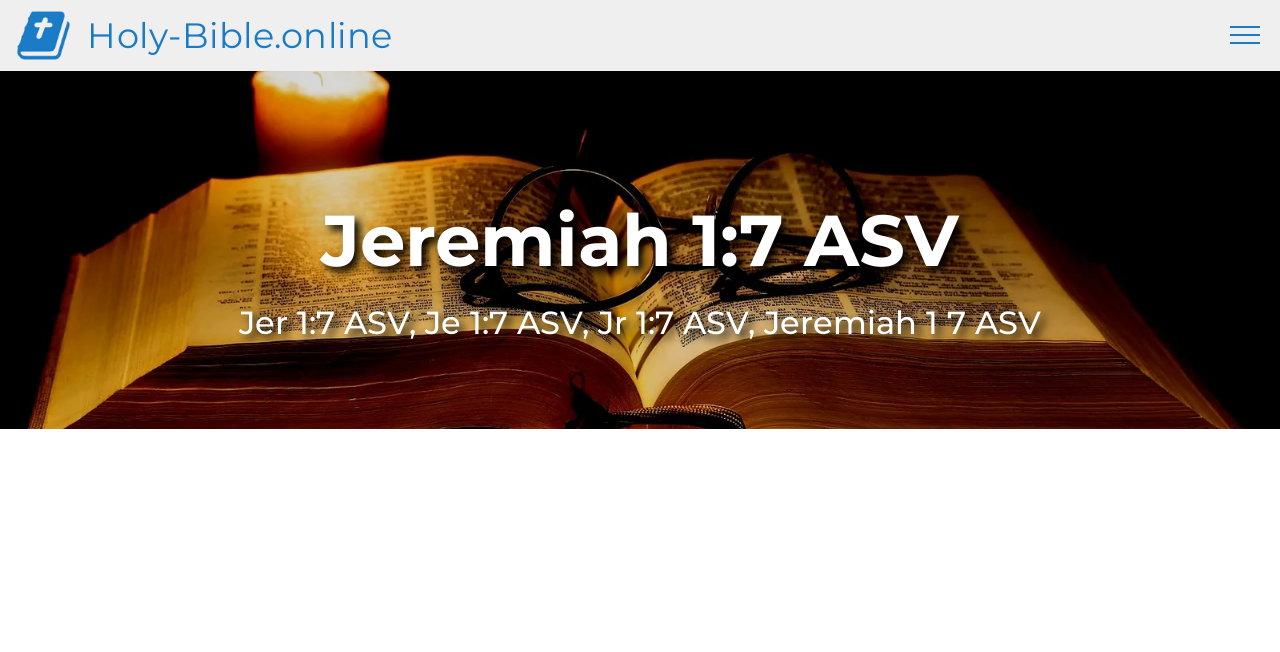What is the content of the second heading?
Refer to the image and provide a one-word or short phrase answer.

Jer 1:7 ASV, Je 1:7 ASV, Jr 1:7 ASV, Jeremiah 1 7 ASV